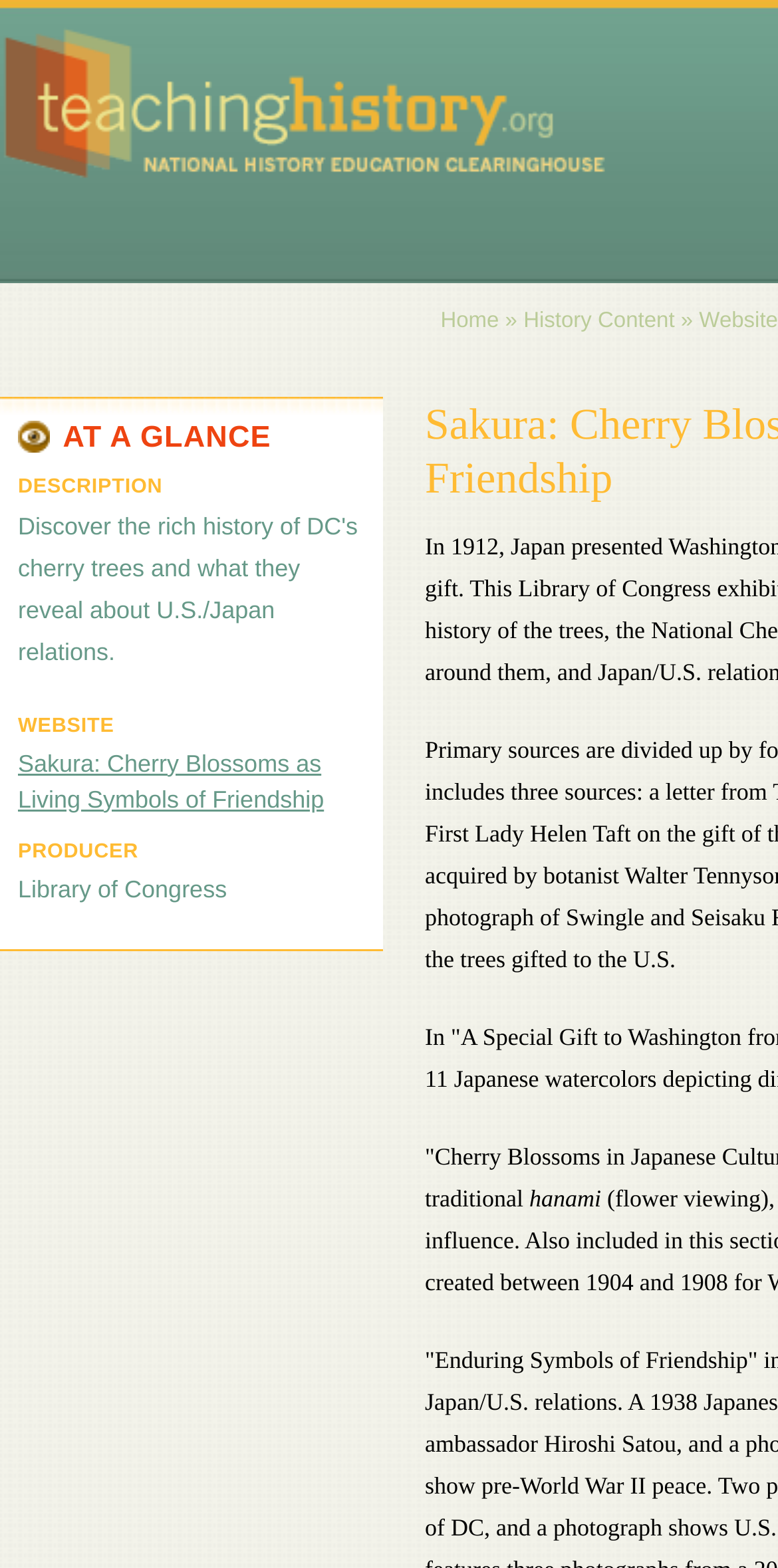Refer to the element description Home and identify the corresponding bounding box in the screenshot. Format the coordinates as (top-left x, top-left y, bottom-right x, bottom-right y) with values in the range of 0 to 1.

[0.566, 0.197, 0.641, 0.212]